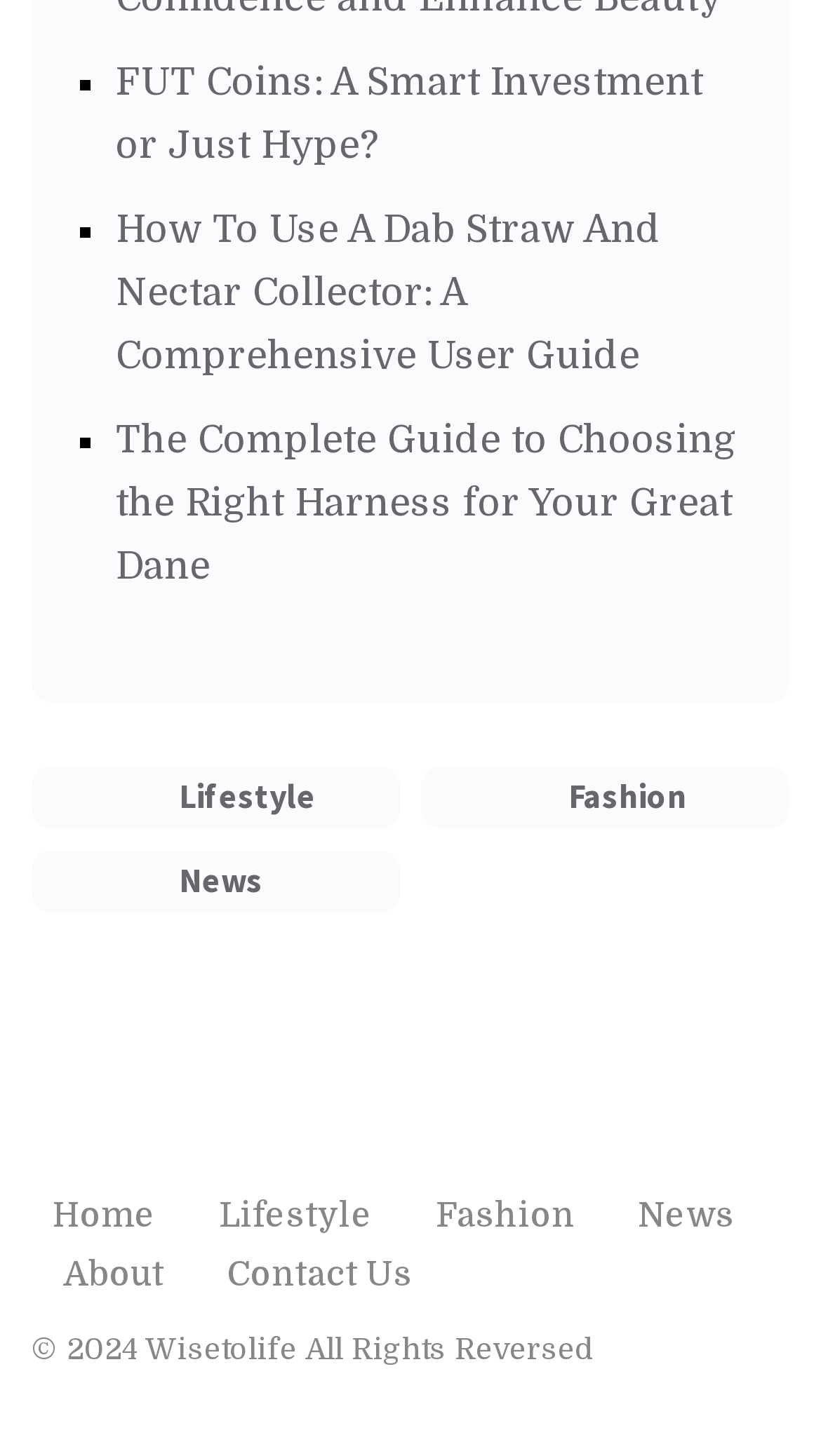Identify the bounding box coordinates for the UI element that matches this description: "Contact Us".

[0.251, 0.855, 0.528, 0.896]